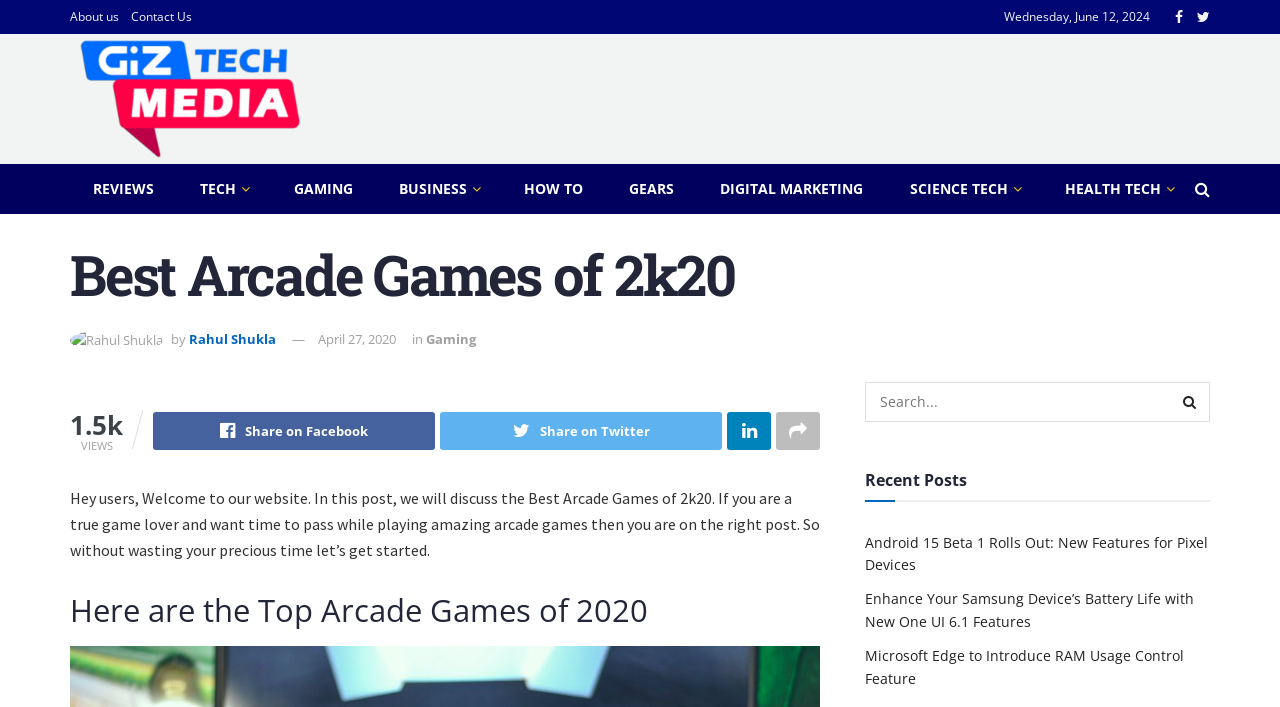Please identify the bounding box coordinates of the clickable area that will fulfill the following instruction: "Search for something". The coordinates should be in the format of four float numbers between 0 and 1, i.e., [left, top, right, bottom].

[0.676, 0.54, 0.945, 0.596]